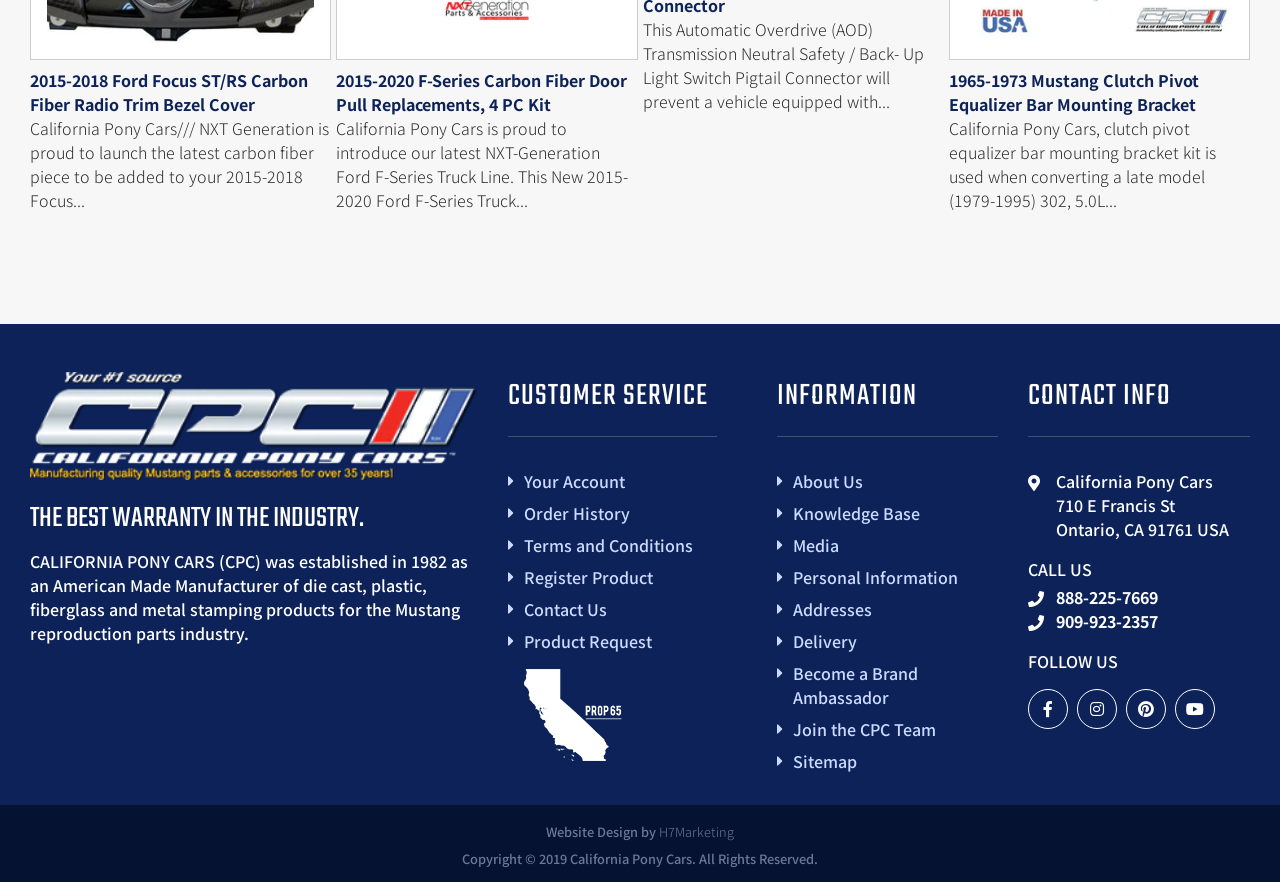What is the phone number to call for customer service?
Give a one-word or short-phrase answer derived from the screenshot.

888-225-7669